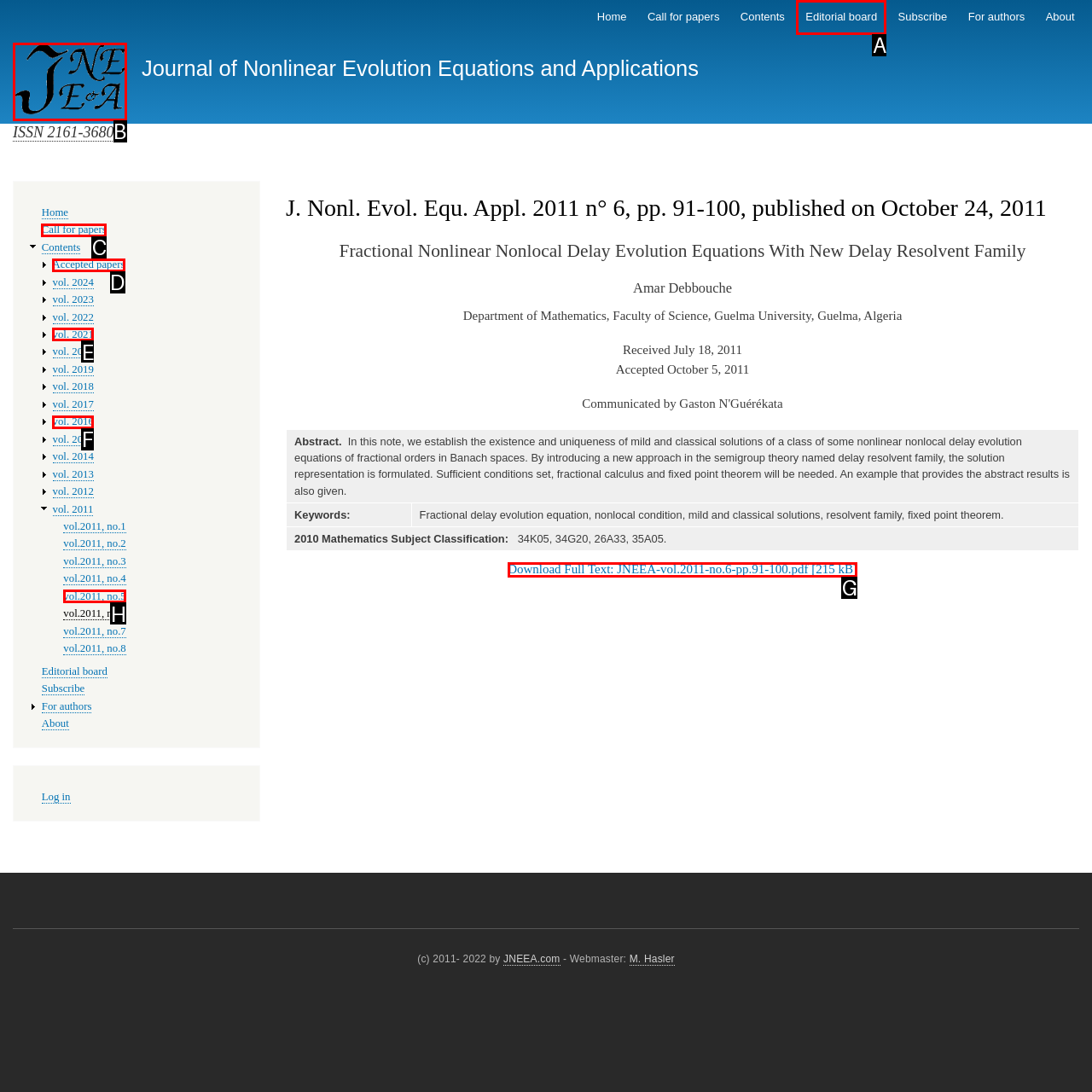Which HTML element matches the description: Call for papers?
Reply with the letter of the correct choice.

C